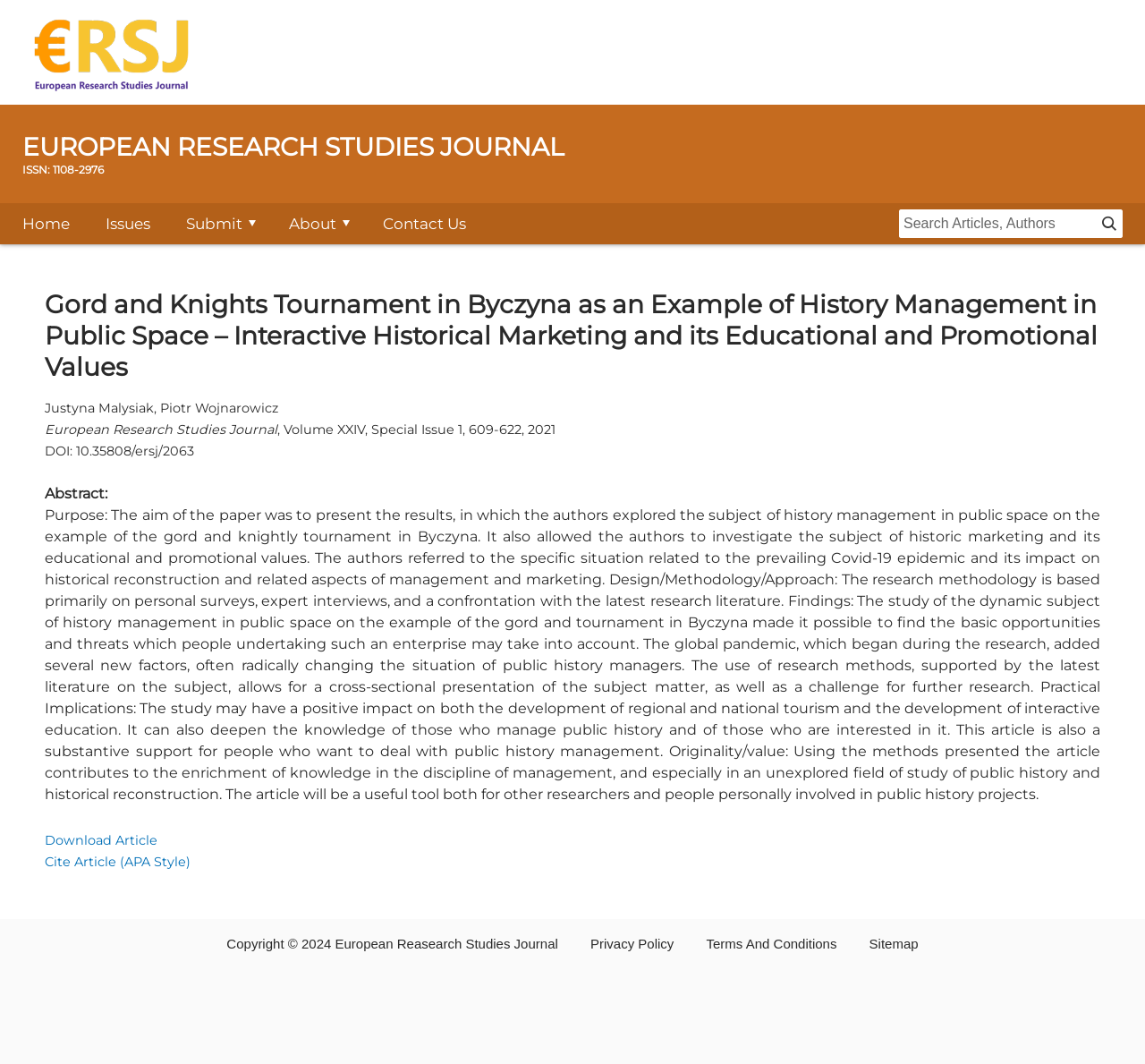What is the DOI of the article?
Look at the image and answer the question using a single word or phrase.

10.35808/ersj/2063